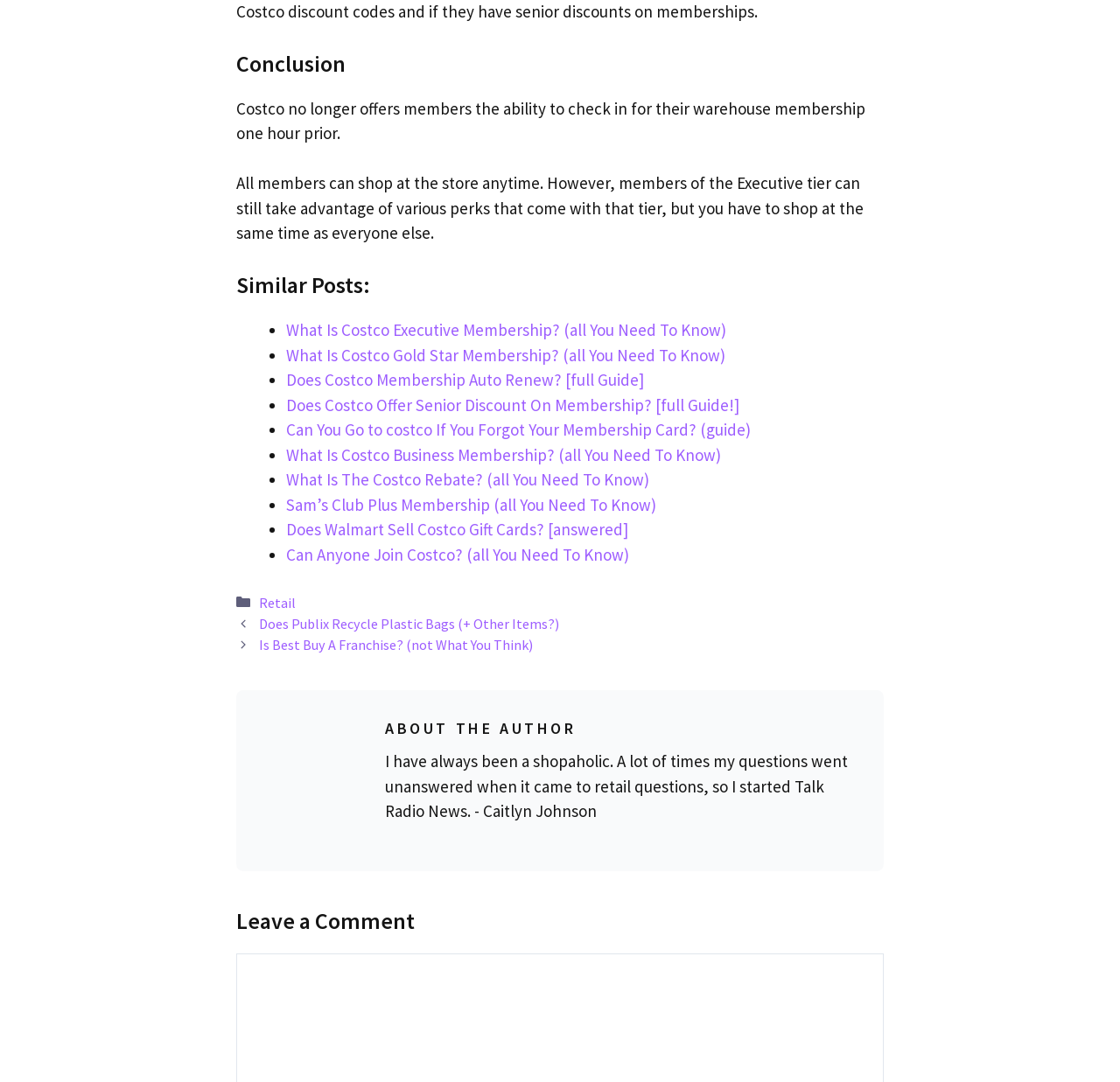From the element description: "Retail", extract the bounding box coordinates of the UI element. The coordinates should be expressed as four float numbers between 0 and 1, in the order [left, top, right, bottom].

[0.231, 0.549, 0.264, 0.565]